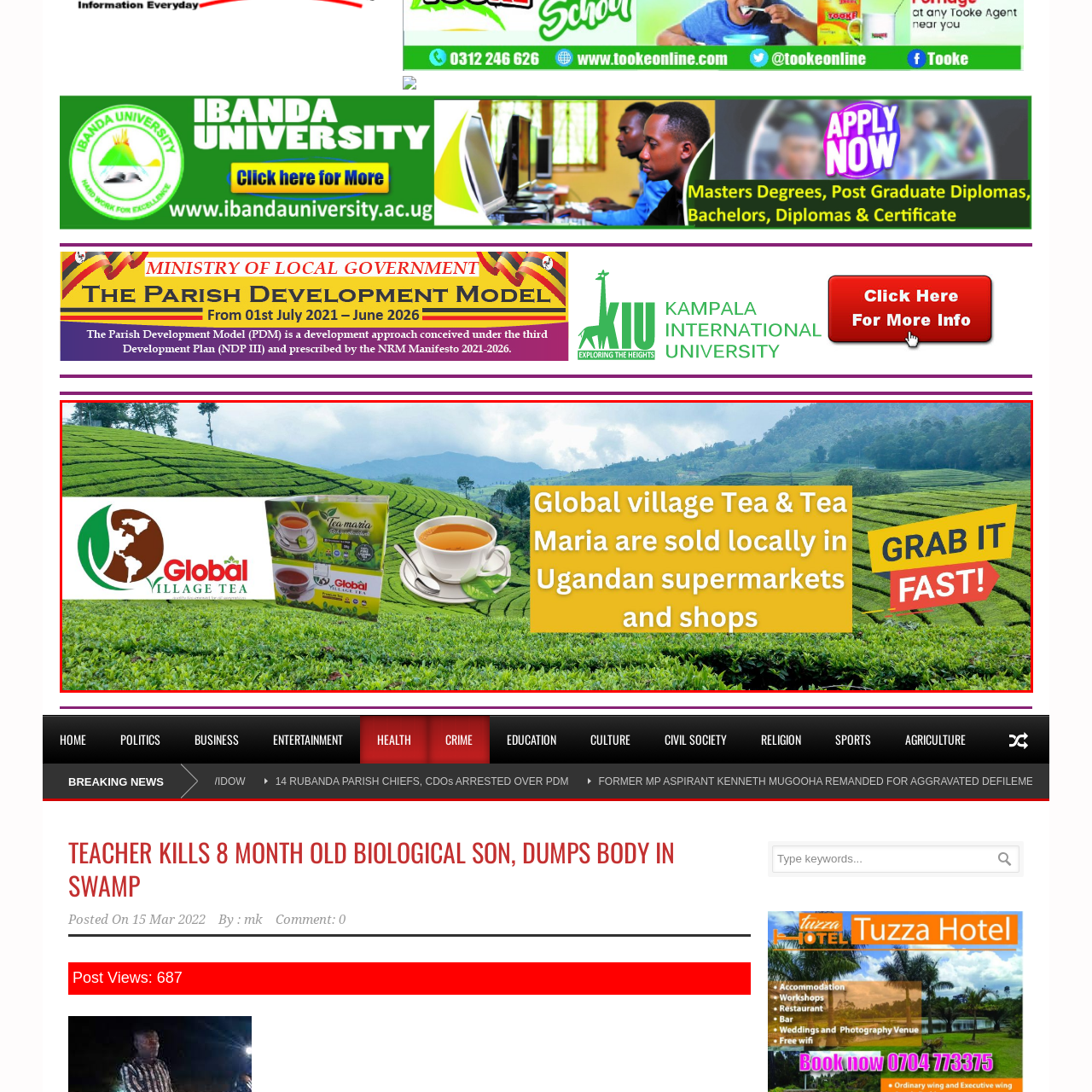Describe in detail the visual elements within the red-lined box.

The image showcases a vibrant advertisement for Global Village Tea, highlighting their product offerings, including "Tea Maria." Set against a picturesque backdrop of lush green tea plantations, the visual emphasizes the freshness and quality of the tea sourced from Uganda. A steaming cup of tea, complemented by a stylish teacup, invites viewers to savor the experience. The promotional text prominently states that Global Village Tea and Tea Maria are readily available in local Ugandan supermarkets and shops, encouraging consumers to "GRAB IT FAST!" The design effectively combines appealing imagery with clear messaging to attract potential buyers.